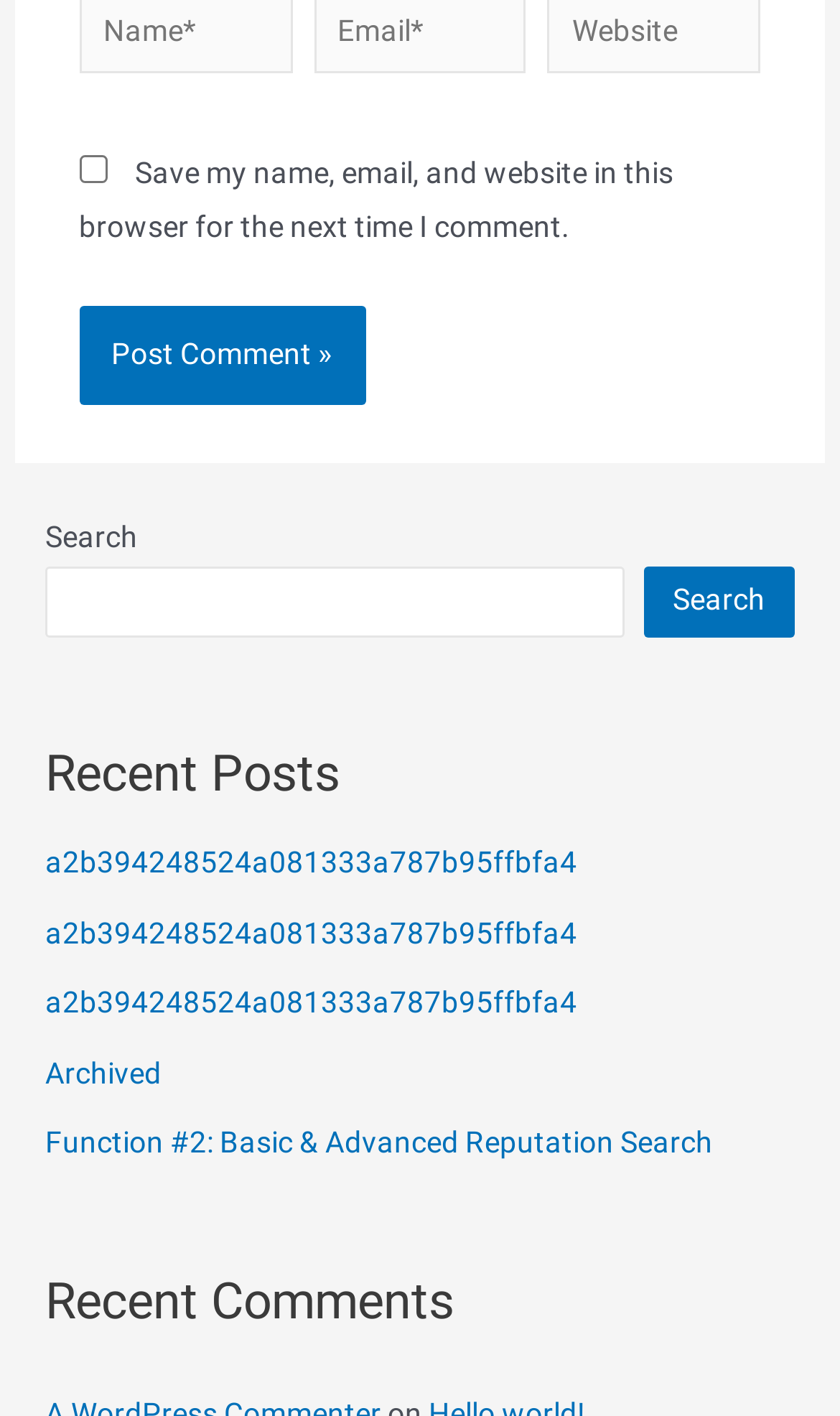What is the position of the 'Post Comment' button? Examine the screenshot and reply using just one word or a brief phrase.

Below the checkbox